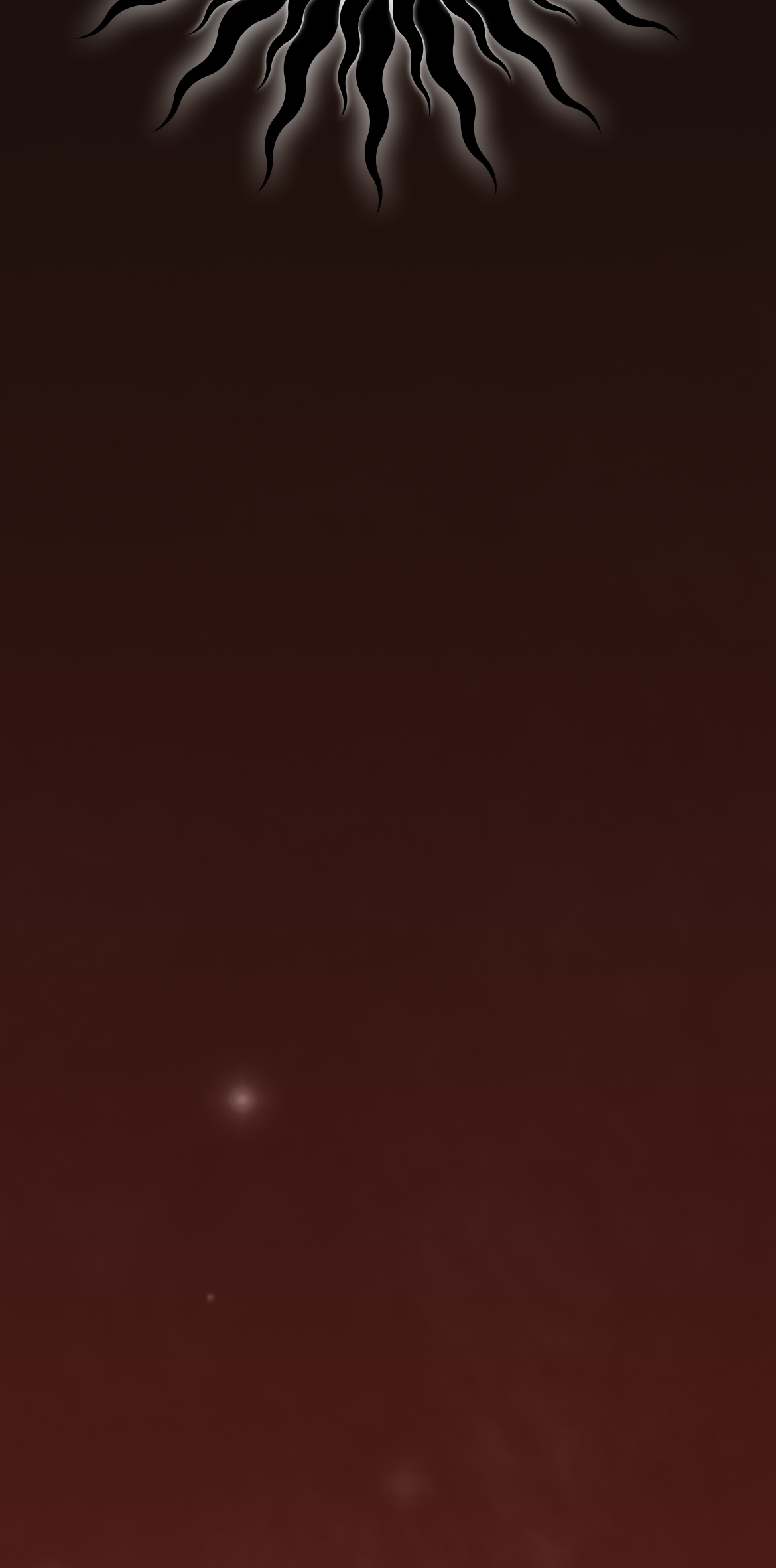Show the bounding box coordinates for the element that needs to be clicked to execute the following instruction: "View the privacy policy". Provide the coordinates in the form of four float numbers between 0 and 1, i.e., [left, top, right, bottom].

[0.026, 0.933, 0.321, 0.96]